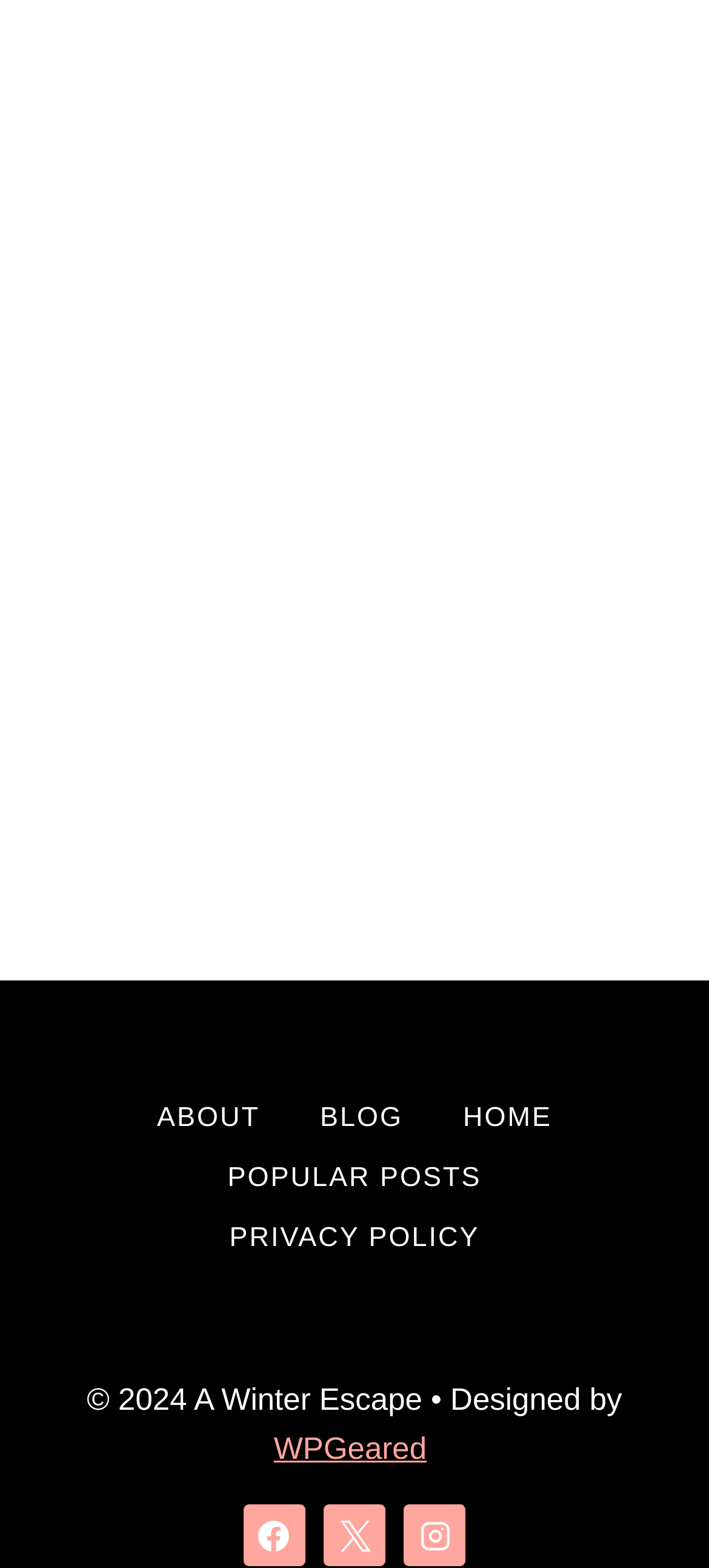Can you find the bounding box coordinates for the UI element given this description: "Privacy Policy"? Provide the coordinates as four float numbers between 0 and 1: [left, top, right, bottom].

[0.281, 0.771, 0.719, 0.809]